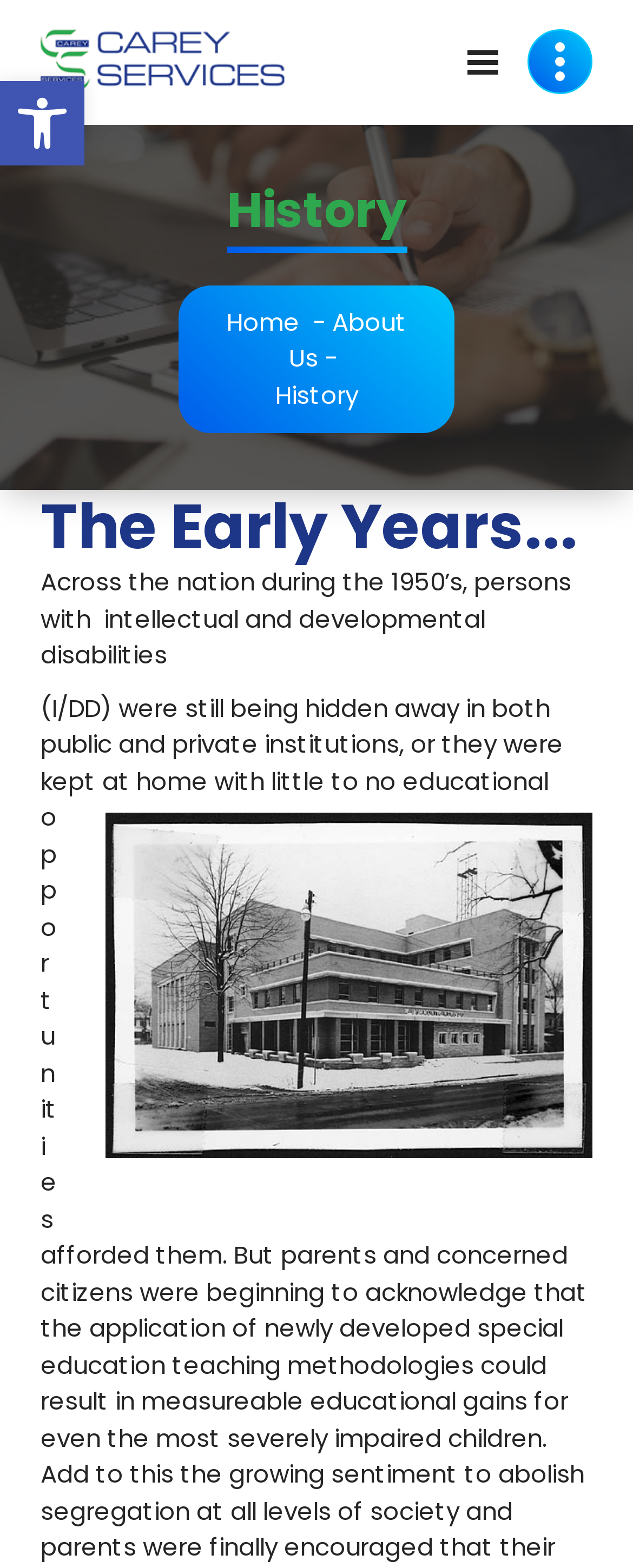Extract the text of the main heading from the webpage.

The Early Years...